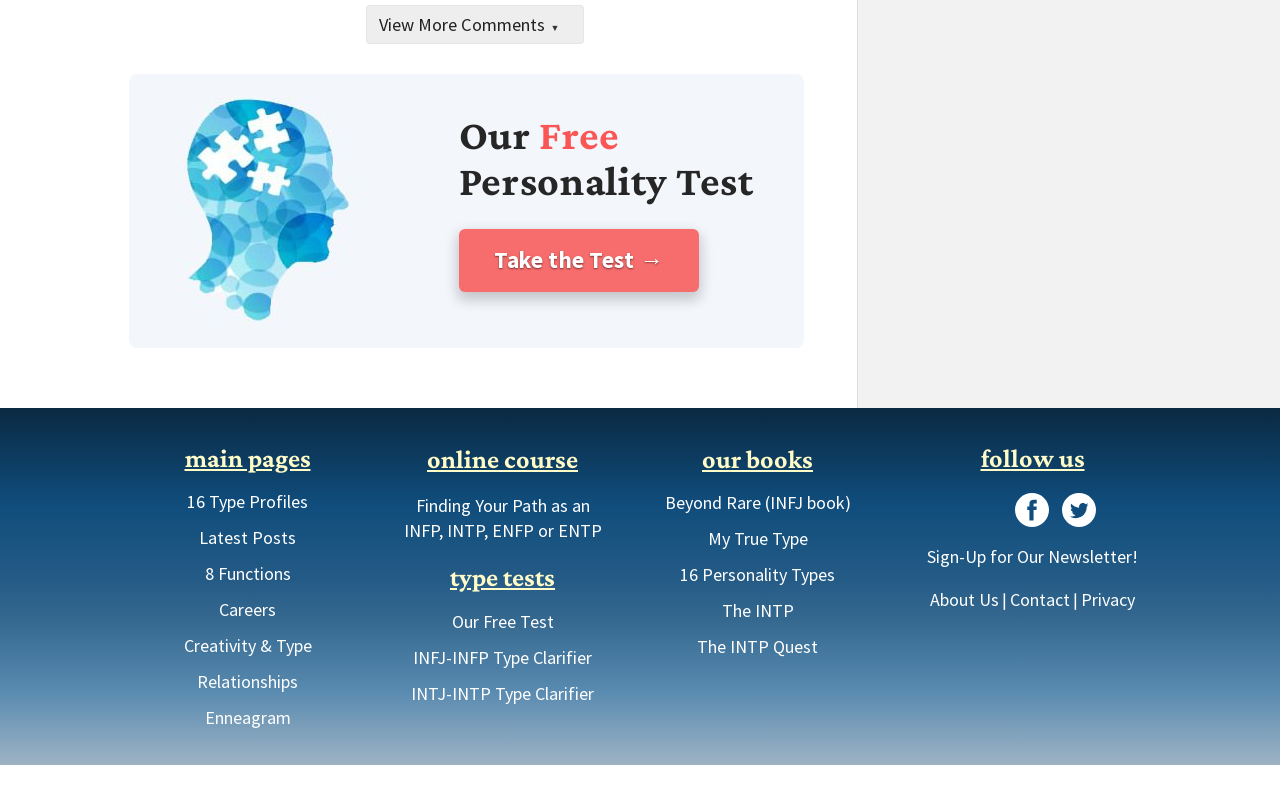Locate the bounding box coordinates of the element I should click to achieve the following instruction: "Learn about the online course".

[0.334, 0.551, 0.452, 0.592]